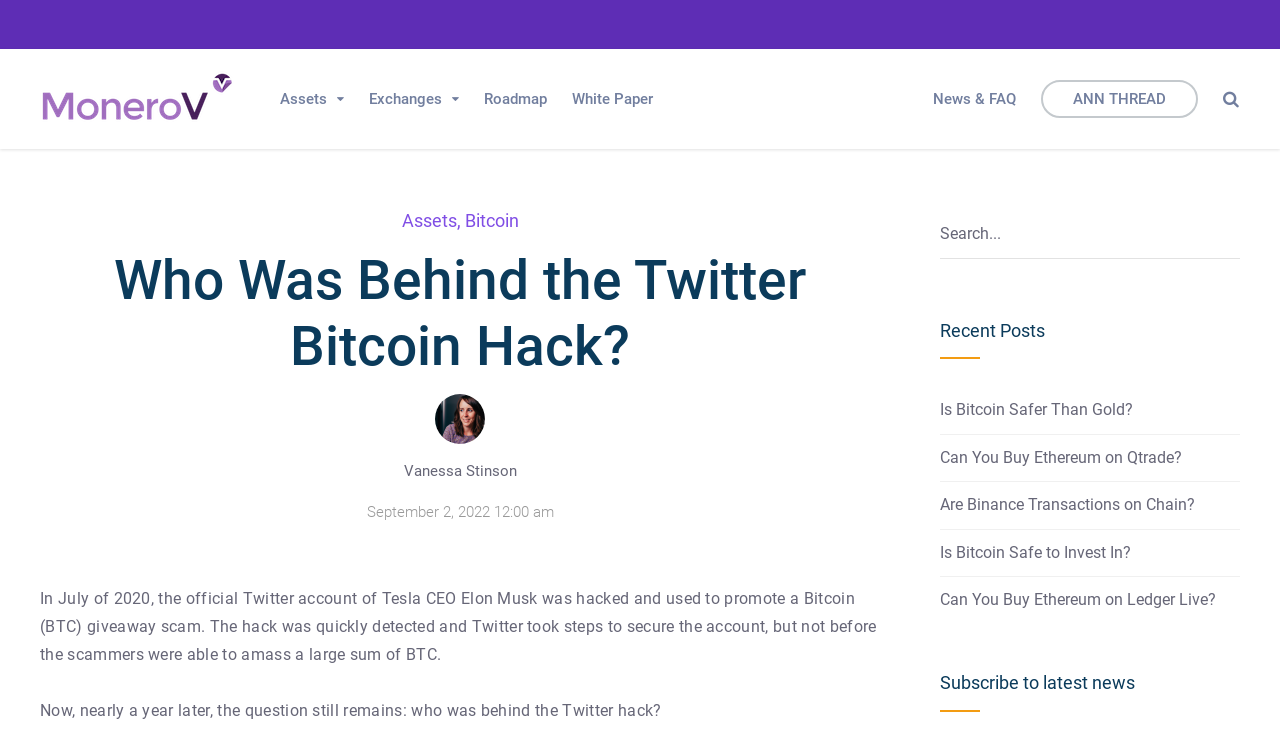Using details from the image, please answer the following question comprehensively:
What is the topic of the article?

The topic of the article can be determined by reading the heading 'Who Was Behind the Twitter Bitcoin Hack?' which is a prominent element on the webpage.